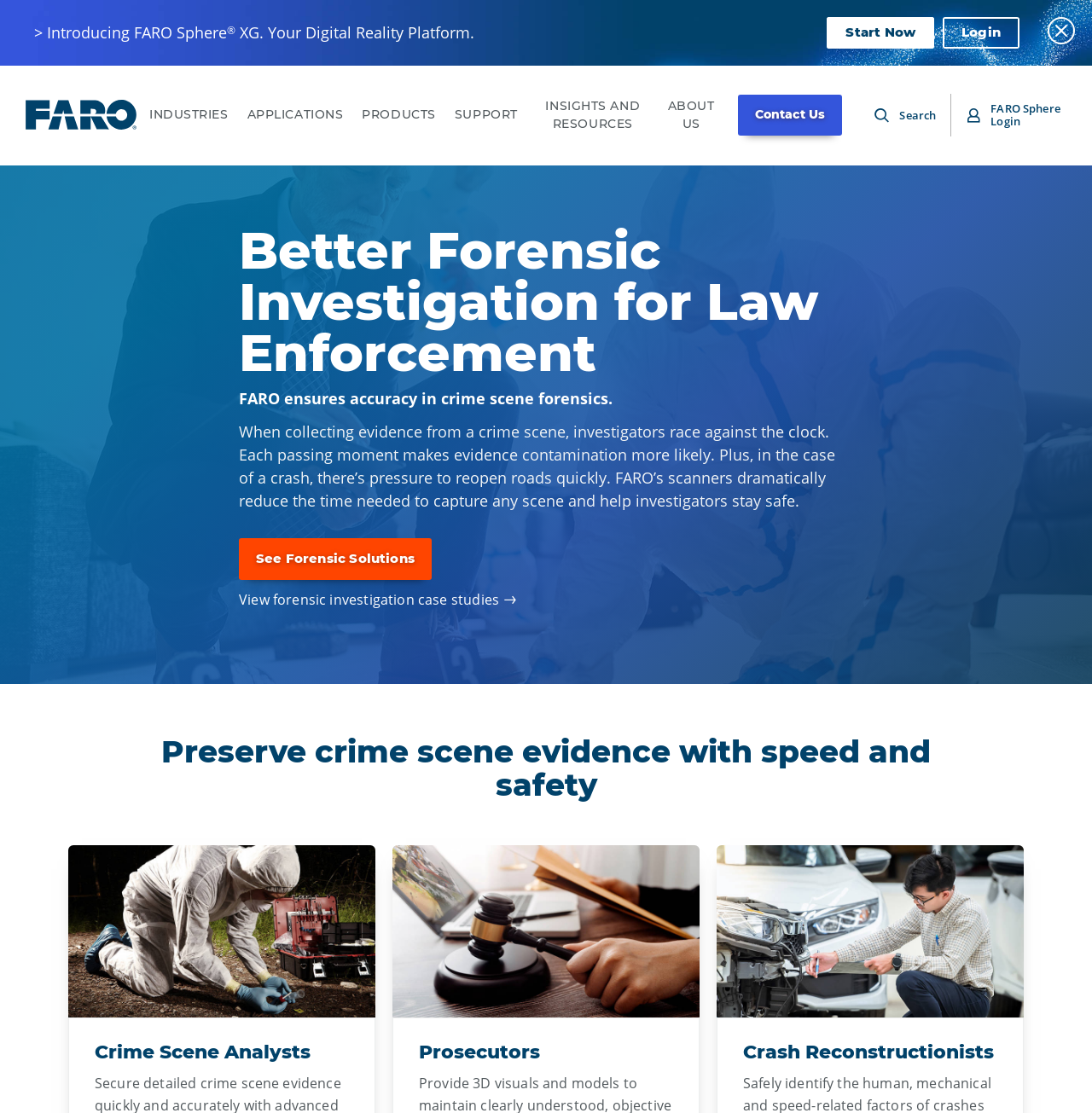Please identify the bounding box coordinates of the clickable area that will allow you to execute the instruction: "Learn more about Forensic Solutions".

[0.219, 0.483, 0.395, 0.521]